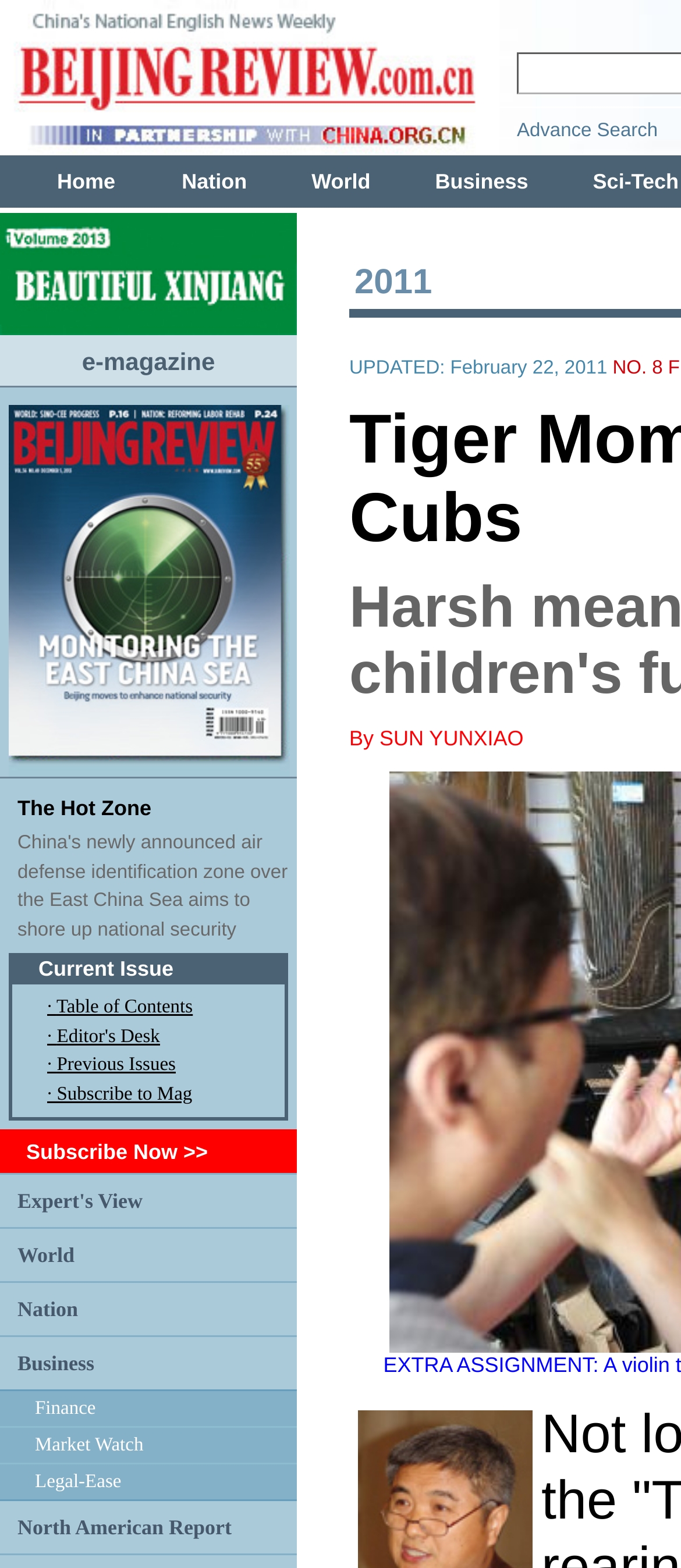Identify the bounding box coordinates of the area you need to click to perform the following instruction: "View the current issue".

[0.056, 0.61, 0.255, 0.626]